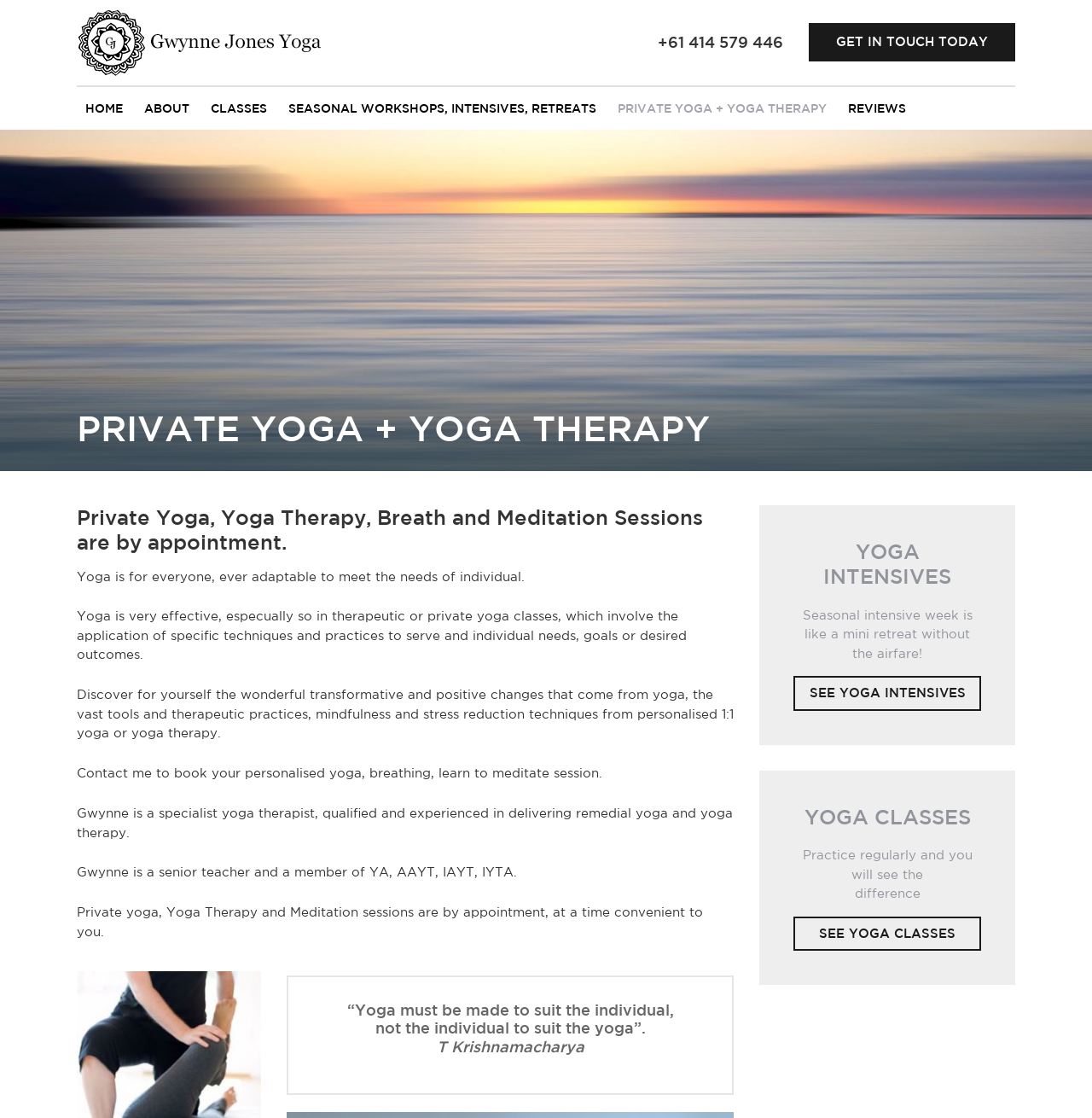Based on the element description Seasonal Workshops, Intensives, Retreats, identify the bounding box of the UI element in the given webpage screenshot. The coordinates should be in the format (top-left x, top-left y, bottom-right x, bottom-right y) and must be between 0 and 1.

[0.256, 0.084, 0.554, 0.11]